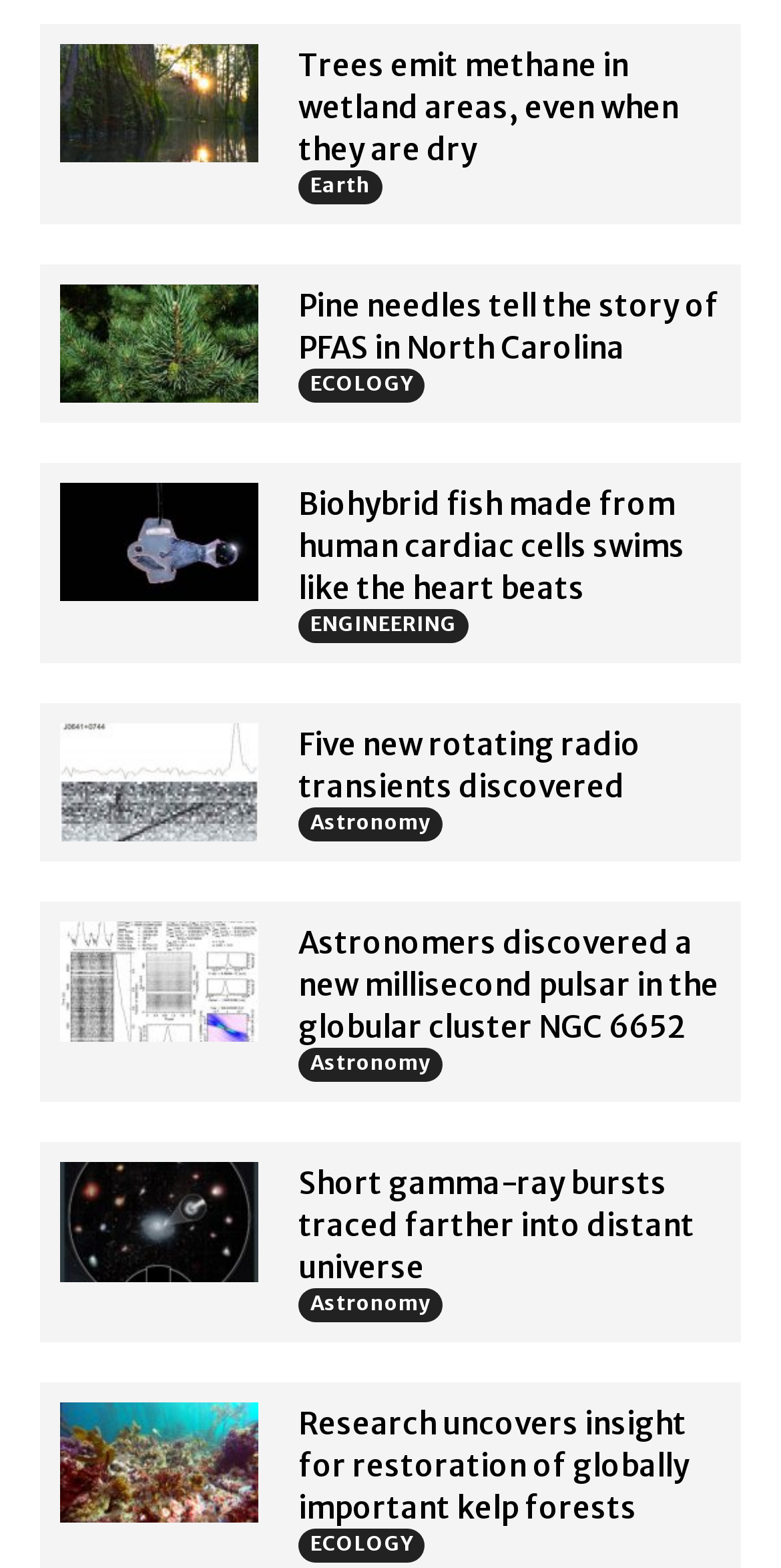How many articles are listed on this webpage?
From the screenshot, provide a brief answer in one word or phrase.

9